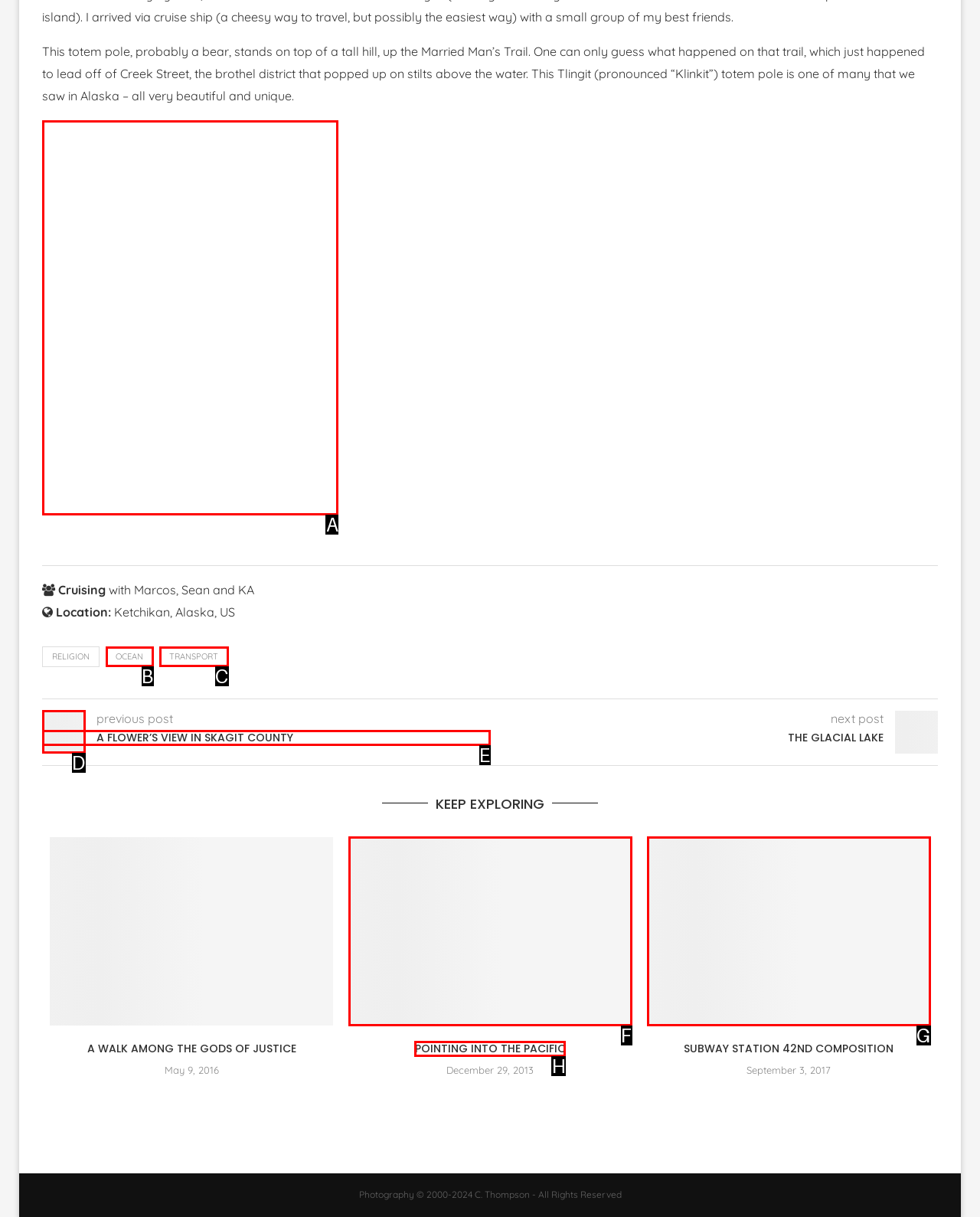What letter corresponds to the UI element to complete this task: Click the link to view Tlingit Relic
Answer directly with the letter.

A